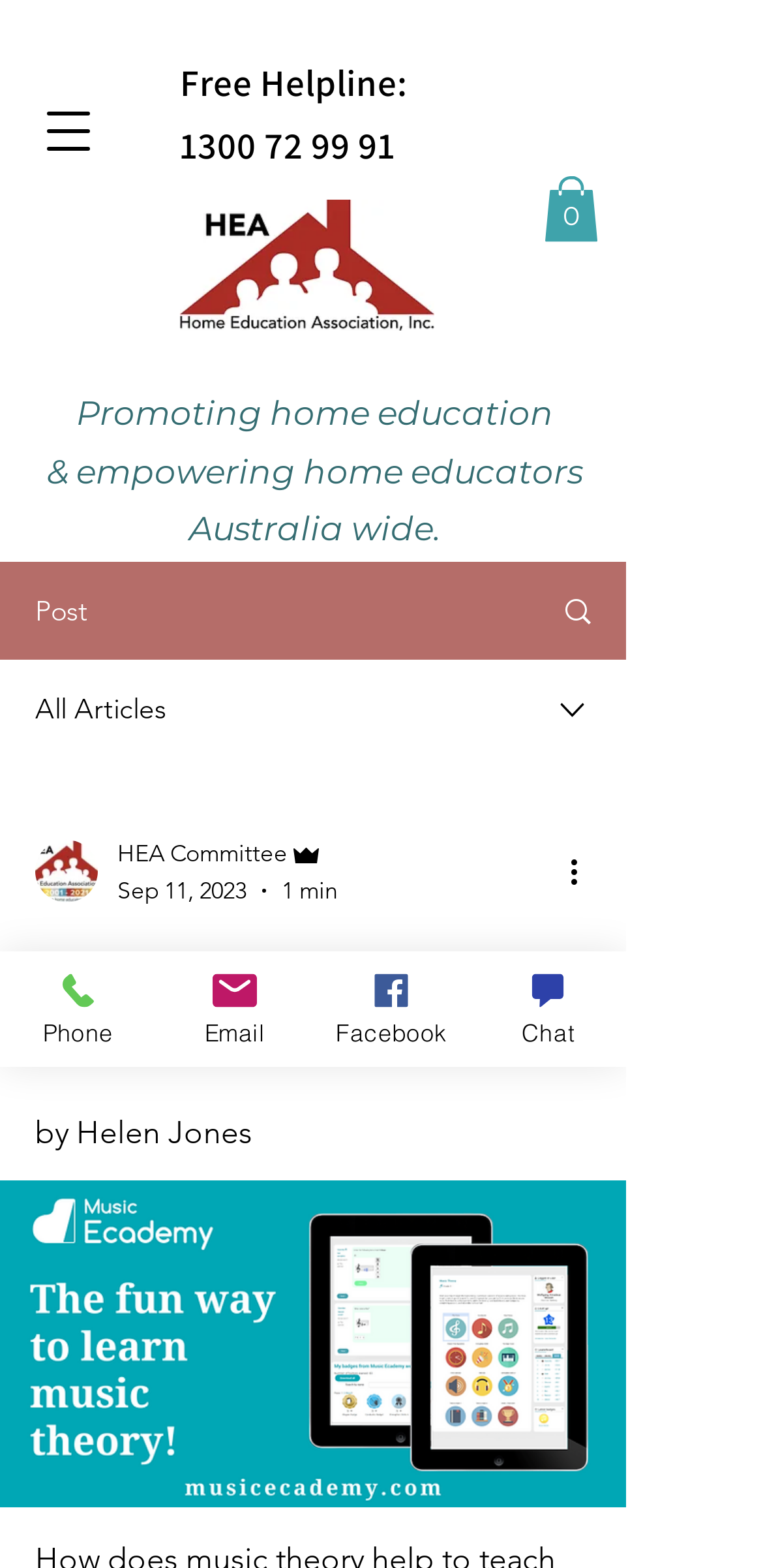Identify the bounding box for the given UI element using the description provided. Coordinates should be in the format (top-left x, top-left y, bottom-right x, bottom-right y) and must be between 0 and 1. Here is the description: 1300 72 99 91

[0.236, 0.077, 0.518, 0.107]